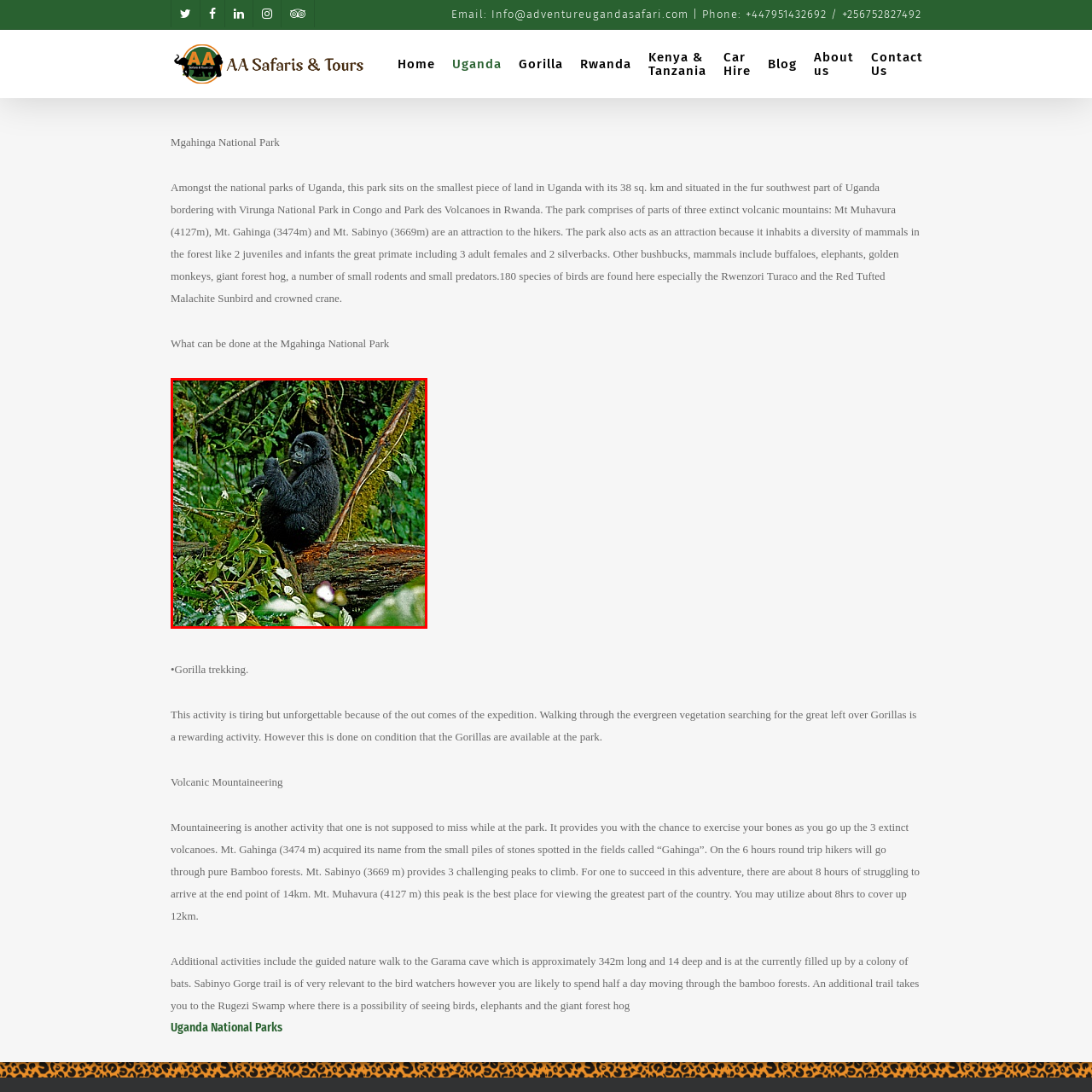Explain in detail what is depicted in the image within the red-bordered box.

In the lush, dense greenery of Mgahinga National Park, a young mountain gorilla is captured in a moment of serenity as it sits on a fallen log, nibbling on foliage. This captivating scene highlights the park's rich biodiversity and its significance as a vital habitat for these magnificent primates. The park, which encompasses 38 square kilometers in the furthest southwest of Uganda, is renowned for its diverse wildlife and stunning volcanic landscapes. Visitors to Mgahinga can embark on unforgettable activities such as gorilla trekking, offering a chance to observe these gentle giants in their natural environment. With its vibrant ecosystem, Mgahinga National Park continues to be a sanctuary for not only gorillas but also a variety of other mammals and bird species, making it a unique destination for nature enthusiasts and adventure seekers alike.